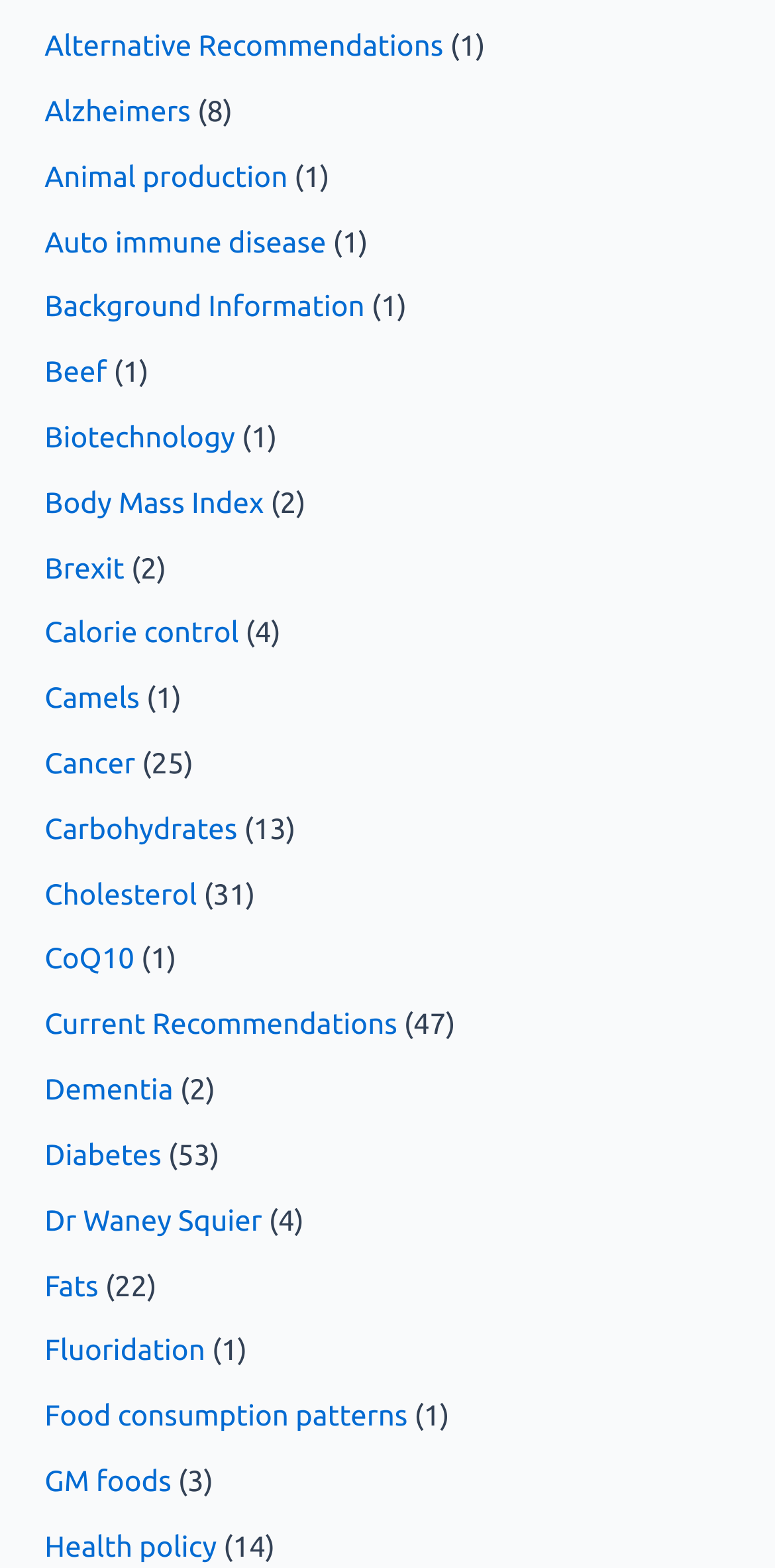Identify the bounding box coordinates for the UI element described as: "Animal production".

[0.058, 0.101, 0.371, 0.123]